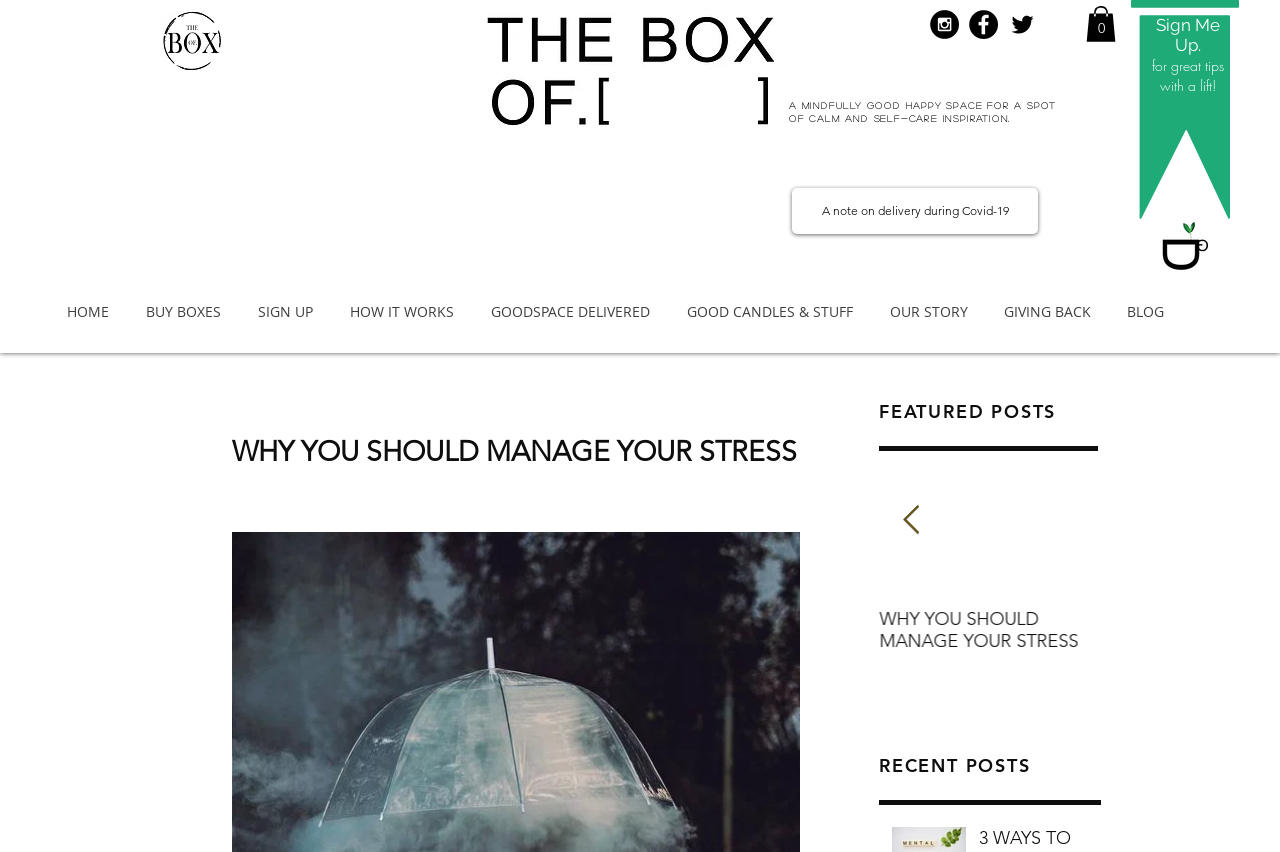Identify the bounding box coordinates of the section that should be clicked to achieve the task described: "Sign up for great tips".

[0.903, 0.018, 0.953, 0.041]